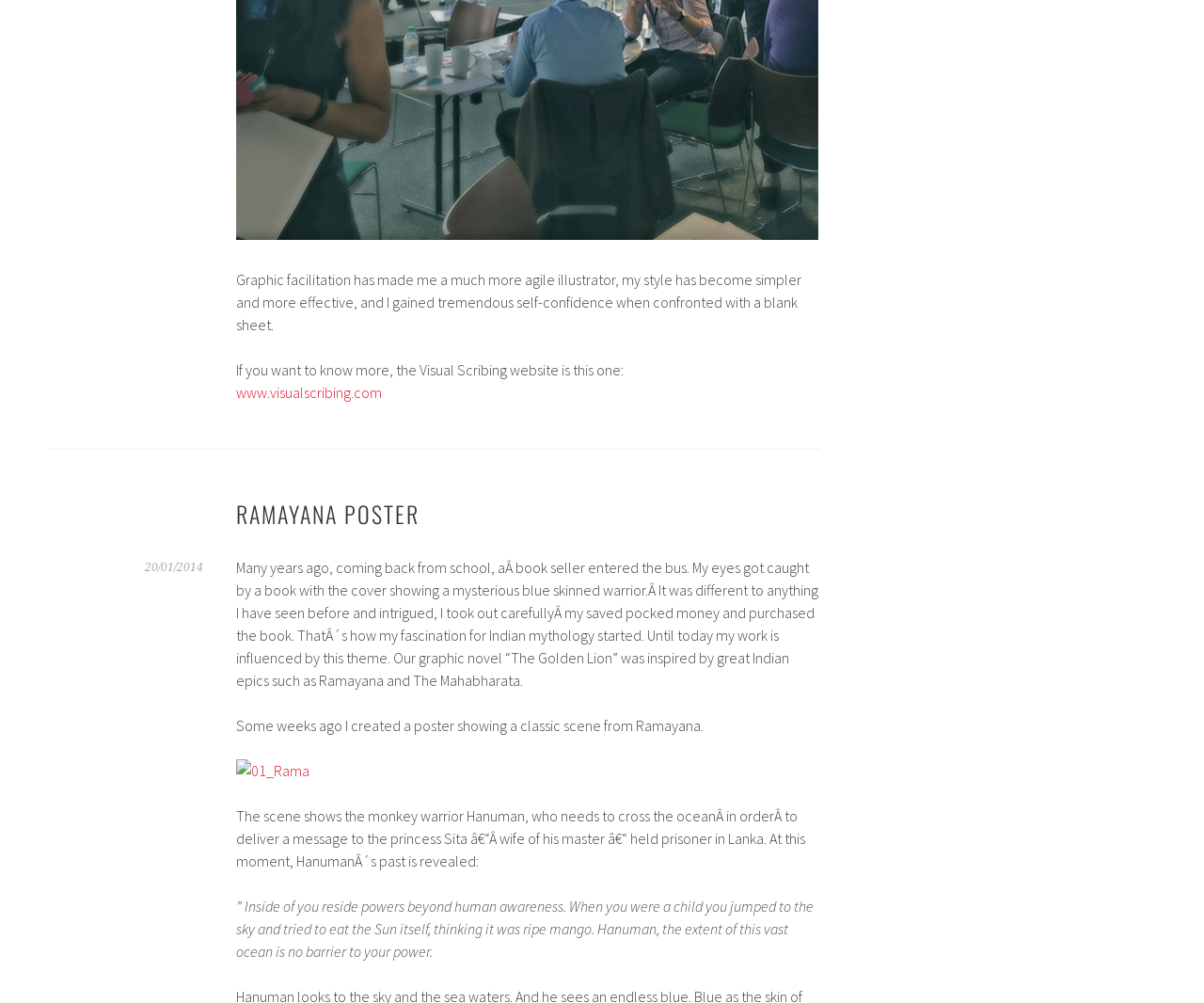Given the description of a UI element: "Ramayana poster", identify the bounding box coordinates of the matching element in the webpage screenshot.

[0.196, 0.495, 0.348, 0.529]